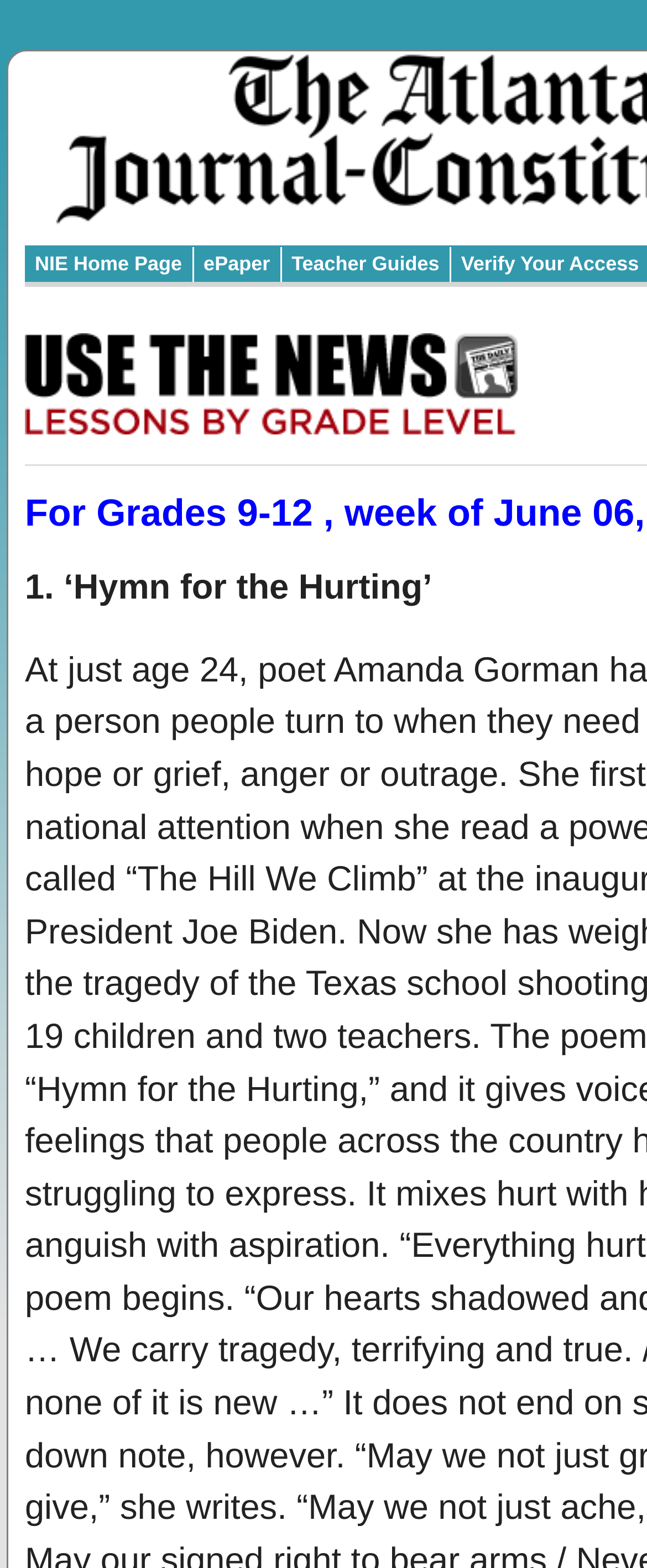How many links are in the top navigation bar?
Your answer should be a single word or phrase derived from the screenshot.

3